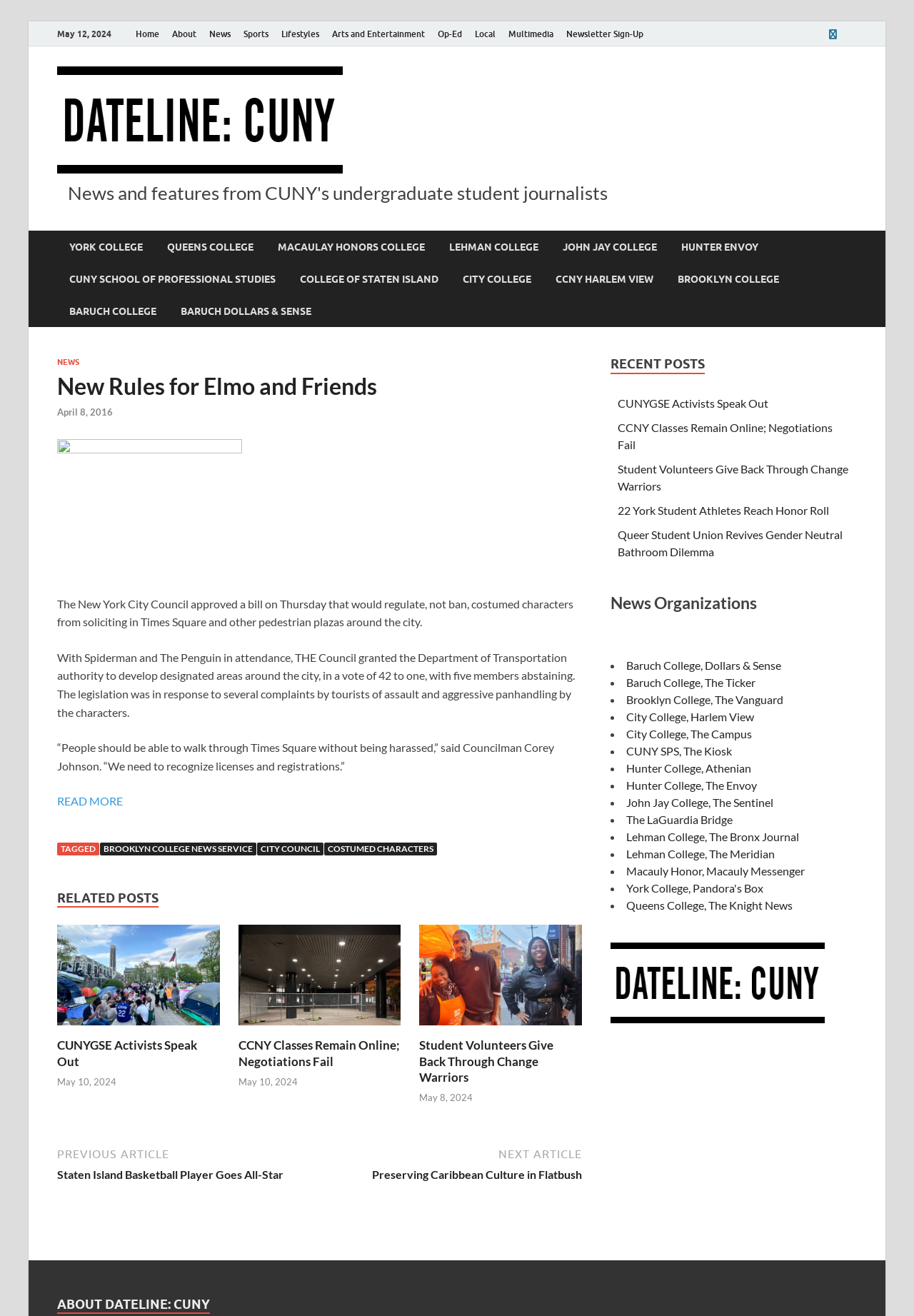Locate the bounding box coordinates of the region to be clicked to comply with the following instruction: "click Home". The coordinates must be four float numbers between 0 and 1, in the form [left, top, right, bottom].

[0.141, 0.016, 0.181, 0.035]